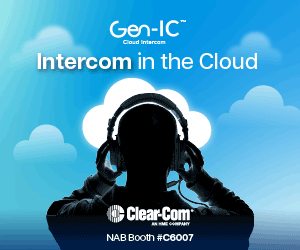Analyze the image and describe all the key elements you observe.

The image features a striking promotional banner for Clear-Com's Gen-IC™ Cloud Intercom system. Depicting a silhouette of a person wearing headphones against a backdrop of soft blue clouds, the design emphasizes the theme of connectivity and communication. Bold, white text prominently states "Gen-IC™" and "Intercom in the Cloud," highlighting the innovative nature of their intercom solutions. The branding is completed with the Clear-Com logo and an invitation to visit their NAB Booth #C6007, indicating participation in a key industry event. This imagery and text together convey the advanced technology and user-friendly nature of their cloud-based intercom systems, aimed at enhancing audio communication across various platforms.